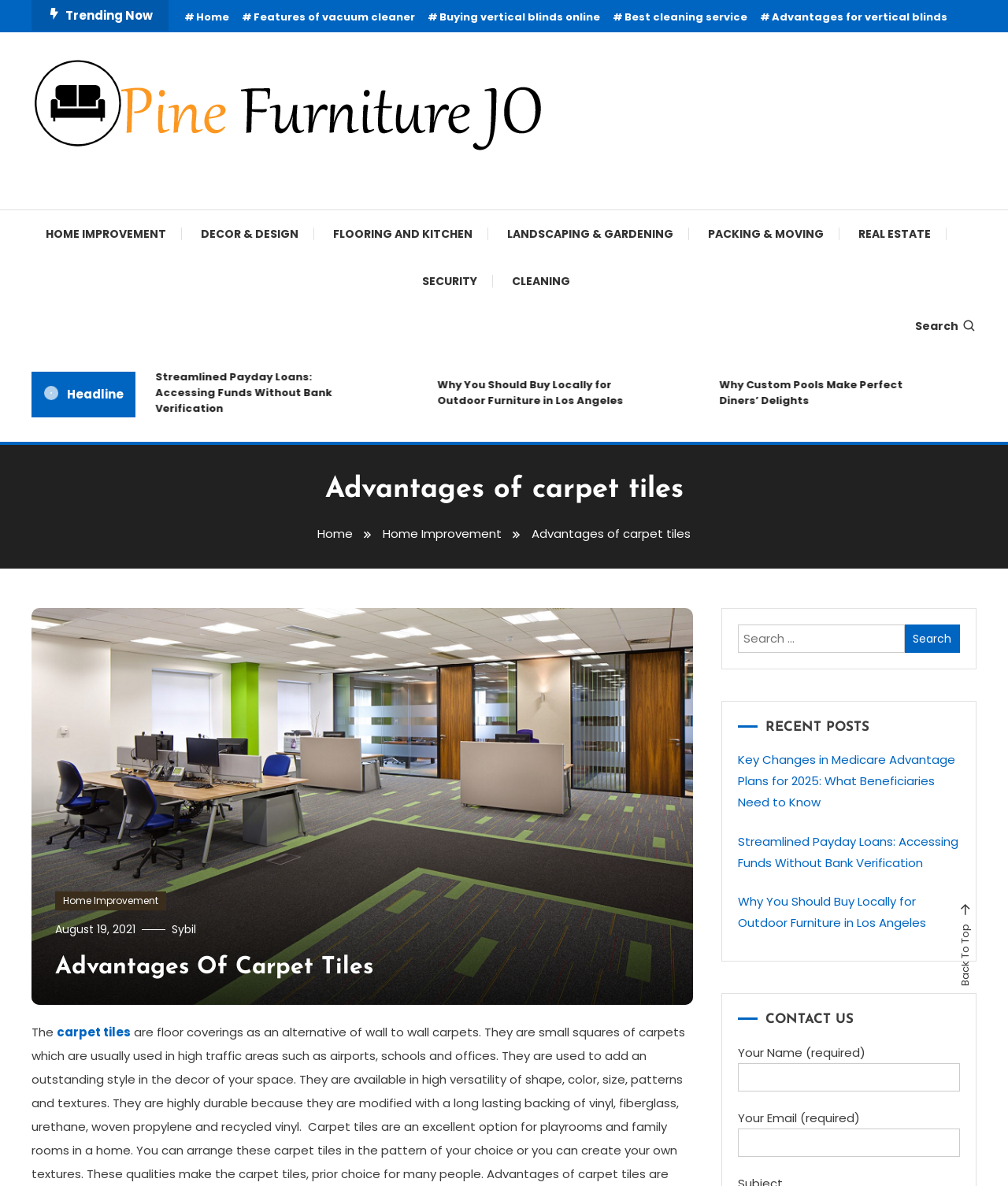Please determine the bounding box coordinates of the element's region to click for the following instruction: "Go back to top of the page".

[0.95, 0.779, 0.965, 0.831]